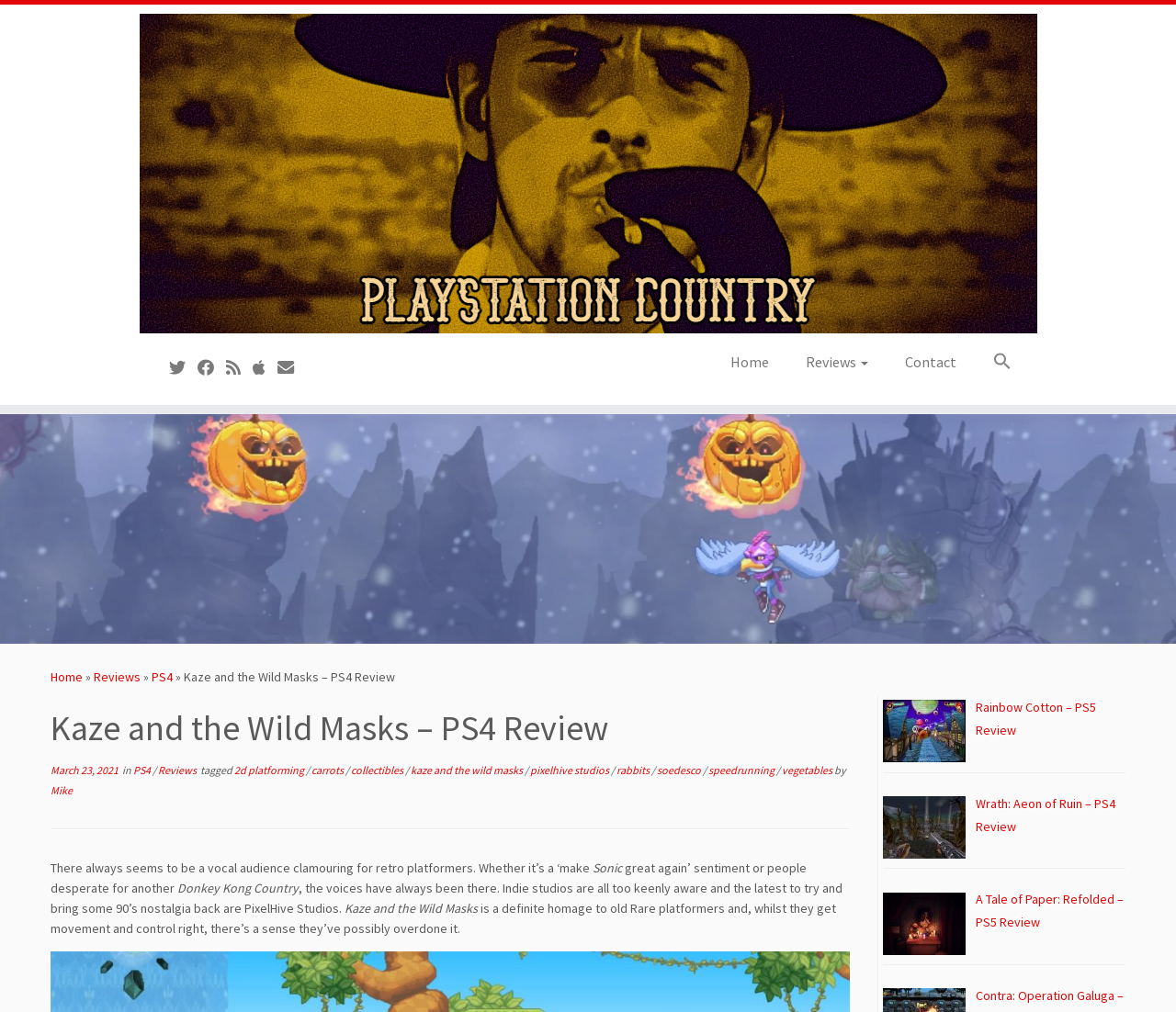Using the description "aria-label="Search Icon Link"", locate and provide the bounding box of the UI element.

[0.829, 0.343, 0.86, 0.372]